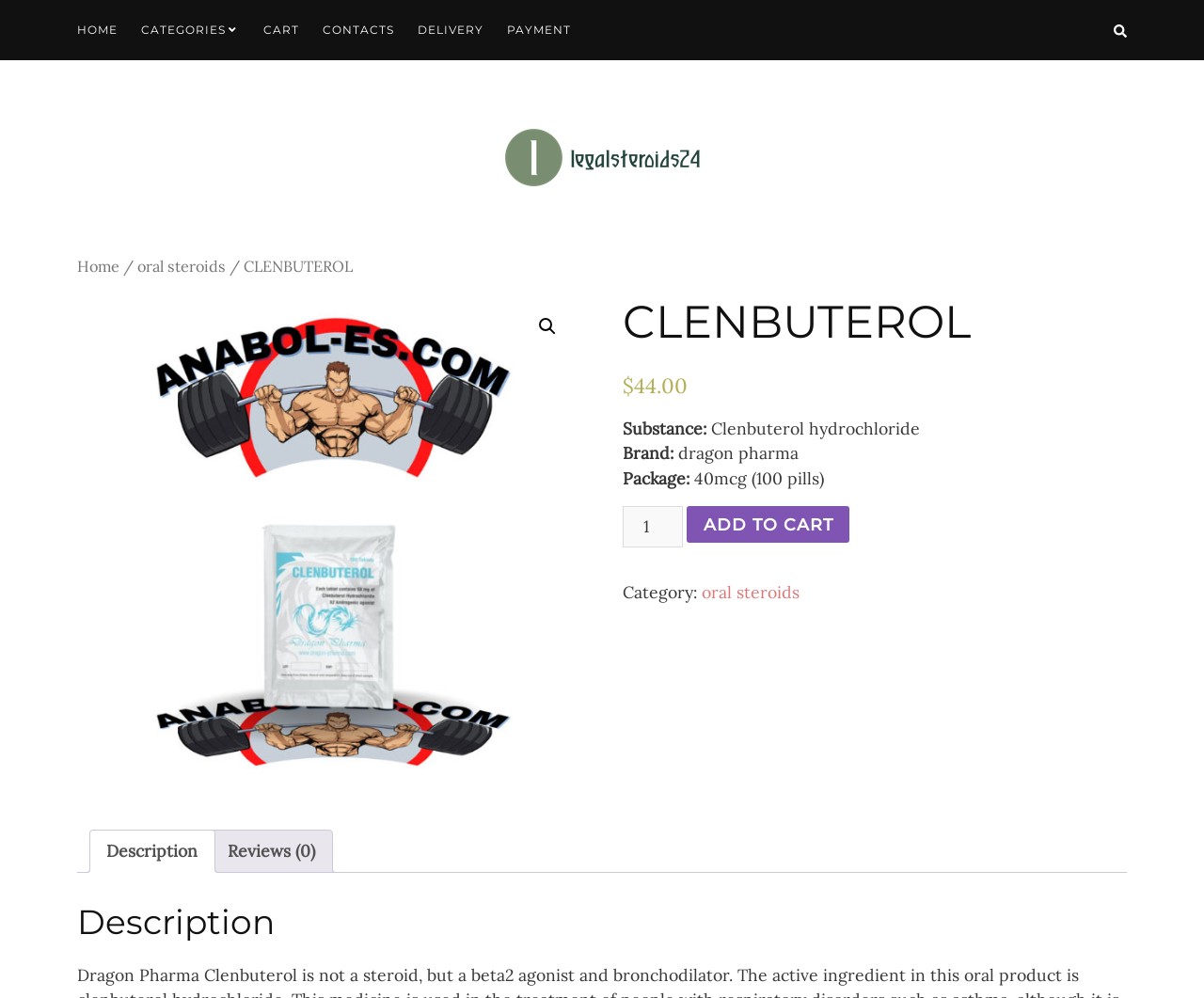Identify the coordinates of the bounding box for the element described below: "Contacts". Return the coordinates as four float numbers between 0 and 1: [left, top, right, bottom].

[0.268, 0.003, 0.327, 0.057]